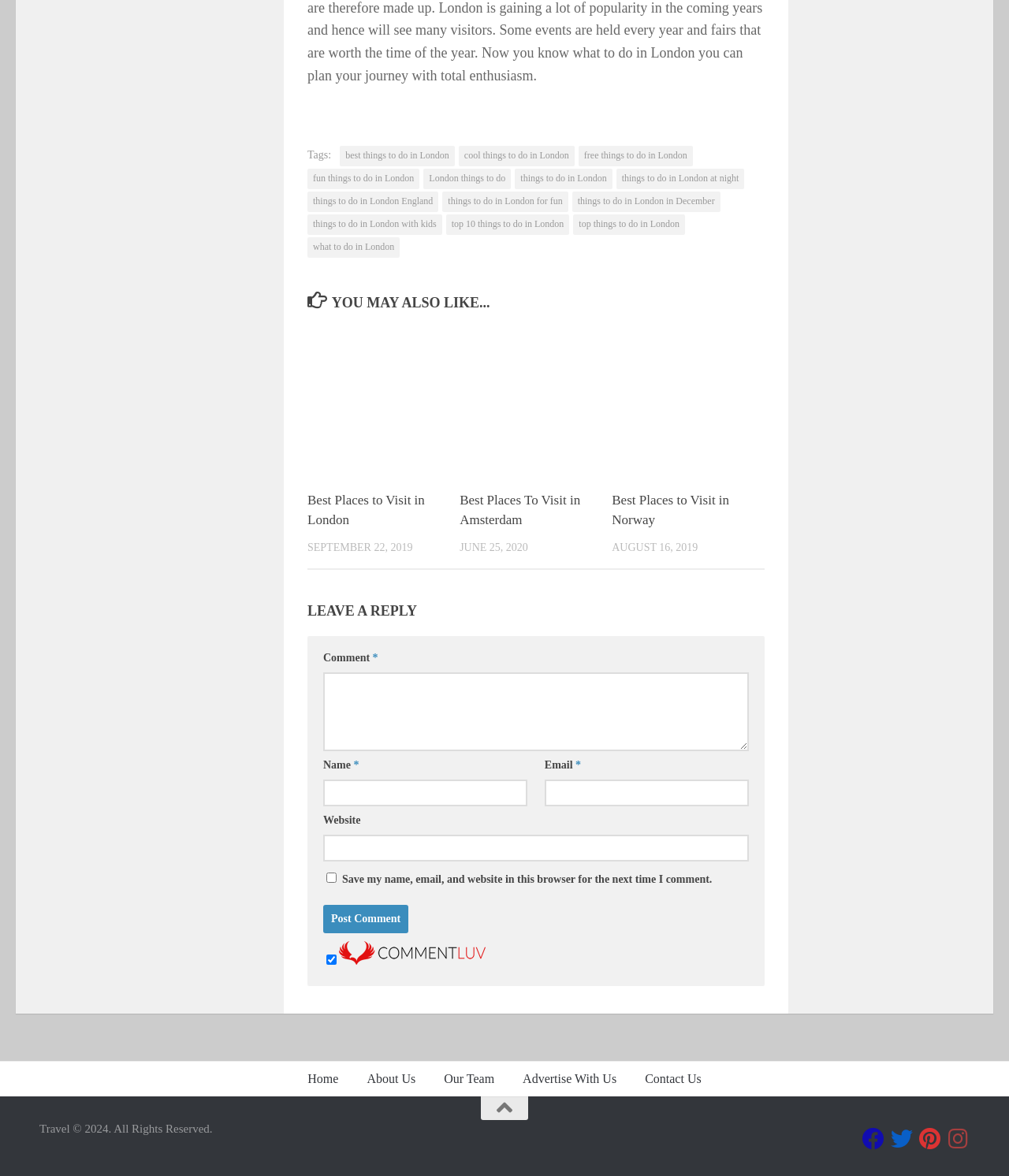Find the bounding box coordinates for the element that must be clicked to complete the instruction: "Follow us on Facebook". The coordinates should be four float numbers between 0 and 1, indicated as [left, top, right, bottom].

[0.855, 0.959, 0.877, 0.978]